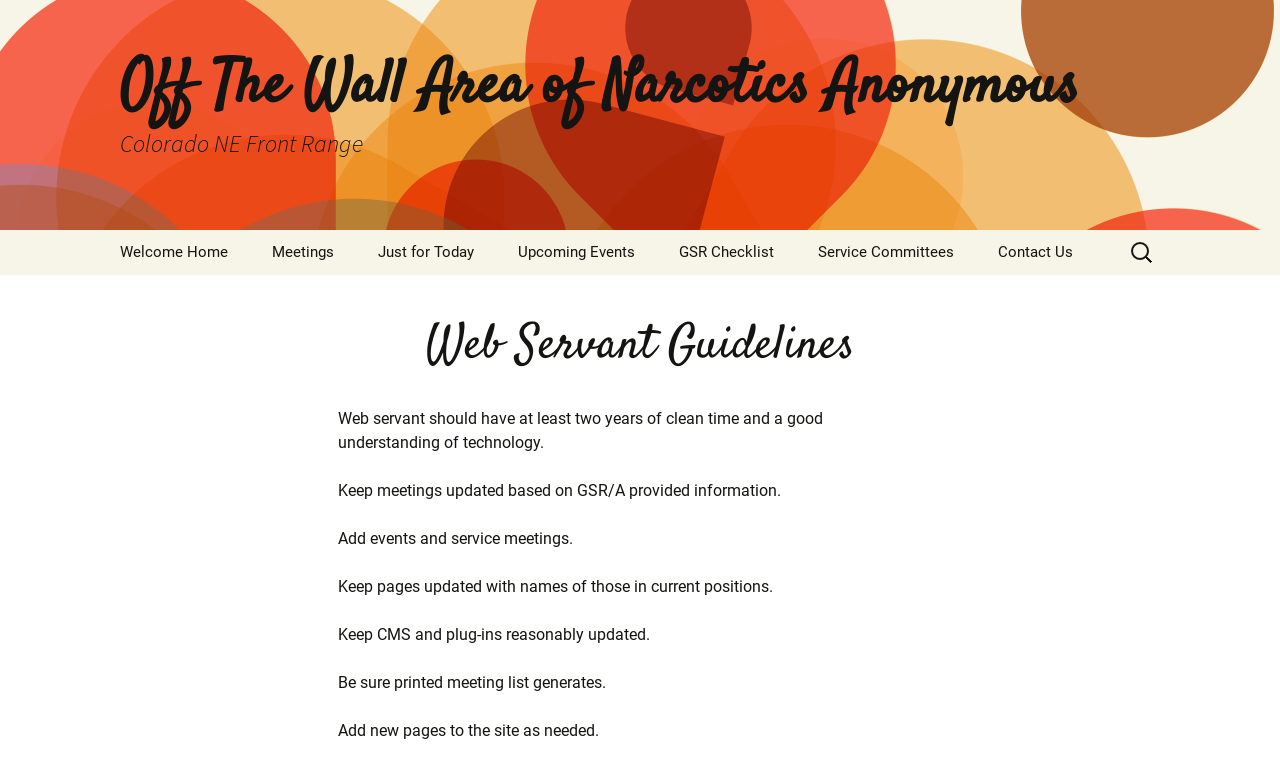Locate the UI element that matches the description Ames, Iowa 50011 in the webpage screenshot. Return the bounding box coordinates in the format (top-left x, top-left y, bottom-right x, bottom-right y), with values ranging from 0 to 1.

None